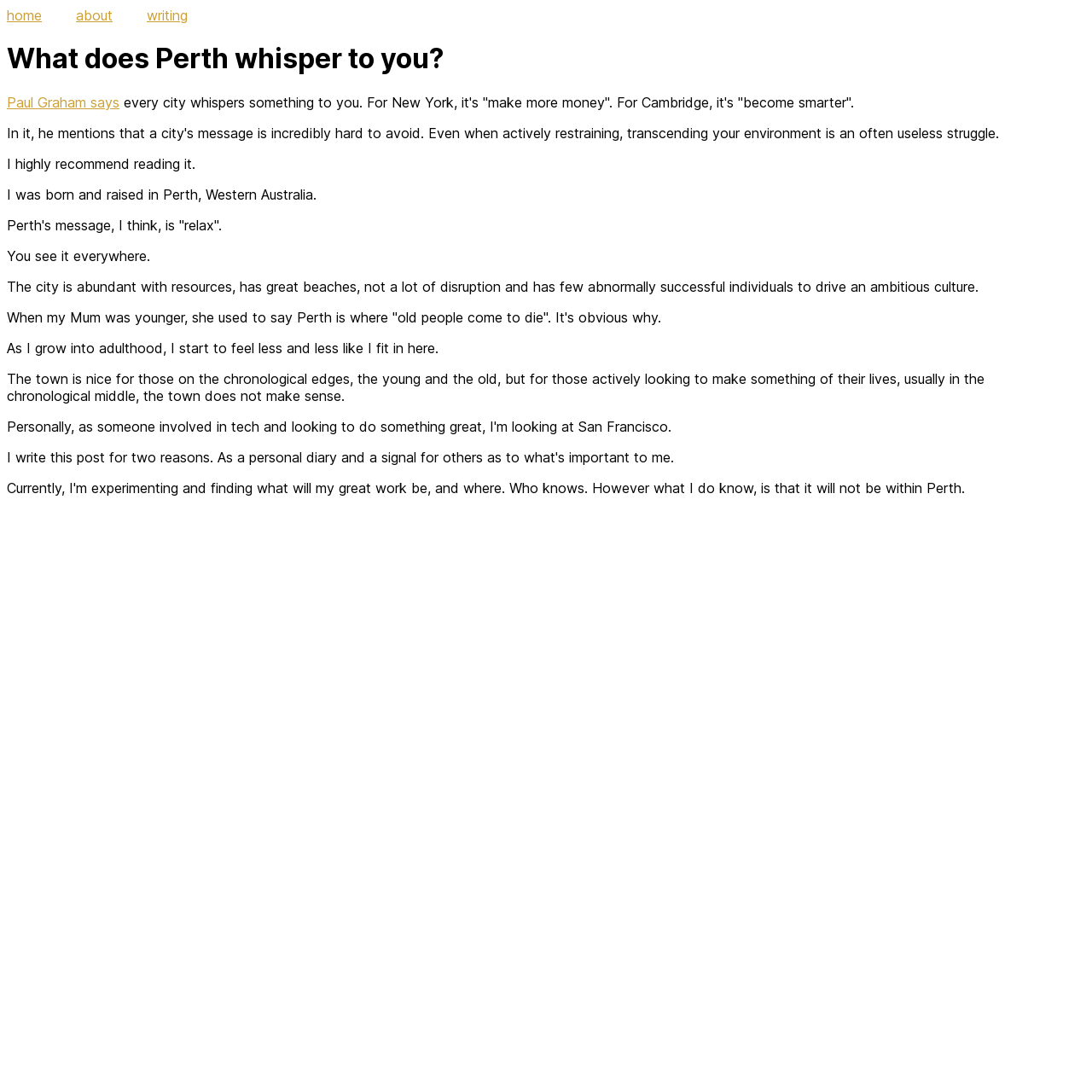What is the first link on the webpage?
From the image, provide a succinct answer in one word or a short phrase.

home